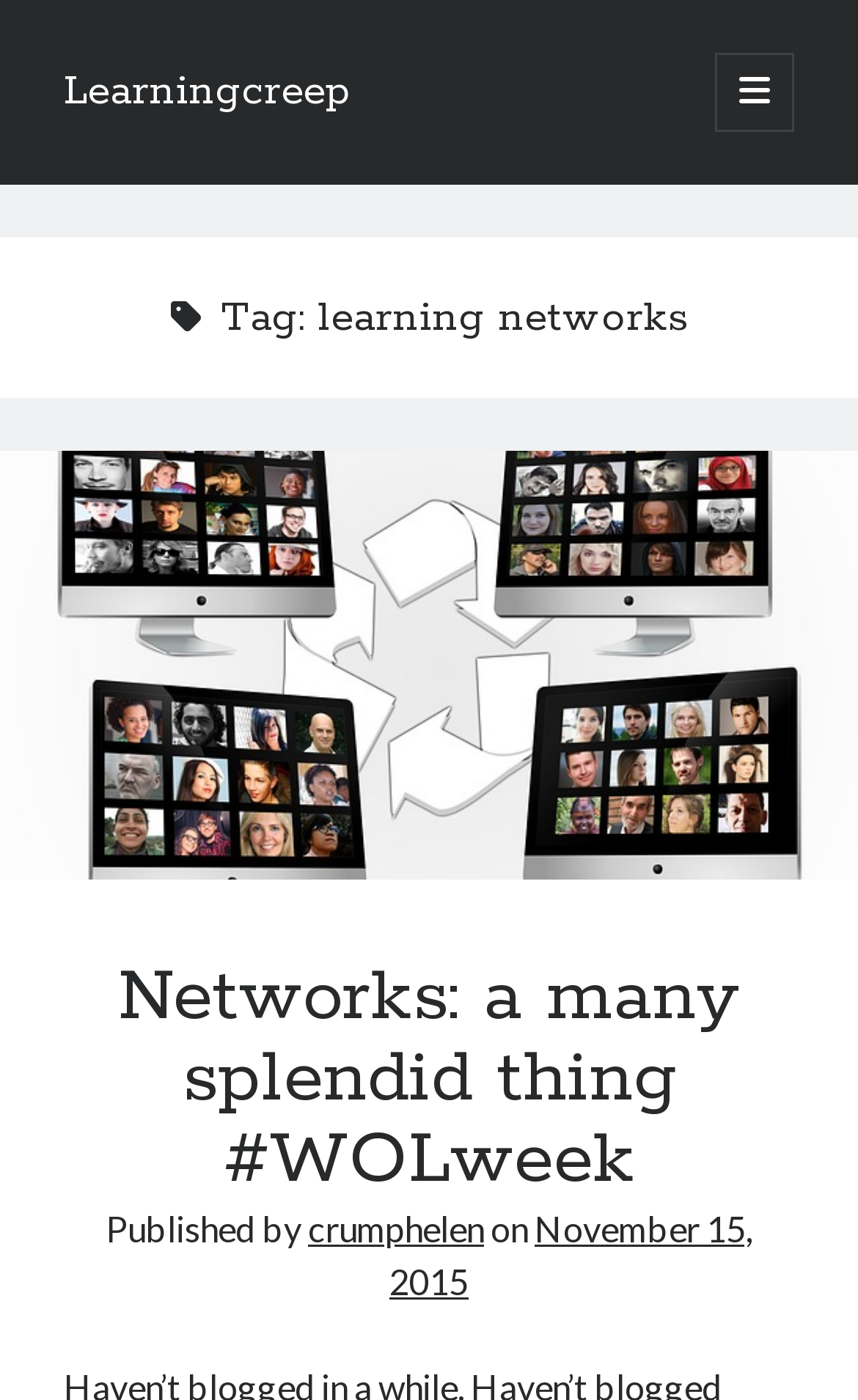Articulate a complete and detailed caption of the webpage elements.

The webpage is titled "Learning Networks – Learningcreep" and appears to be a personal blog or portfolio. At the top left, there is a link to "Learningcreep", which is likely the website's logo or title. On the top right, there is a button to open the primary menu, which is currently not expanded.

Below the top section, there is a sidebar that takes up about a quarter of the page's width. The sidebar is divided into several sections, including "Recent Posts", "LinkedIn", "Categories", and others. Under "Recent Posts", there are five links to individual blog posts, each with a title and no descriptions.

The "LinkedIn" section contains a link to the author's LinkedIn profile, accompanied by a small image. The "Categories" section lists nine categories, each with a link to a corresponding page.

On the main content area, there is a heading "Tag: learning networks" followed by a single link to a blog post titled "Networks: a many splendid thing #WOLweek". This post appears to be the main content of the page, and it has a heading, a link to the post itself, and some metadata including the author's name and publication date.

Overall, the webpage has a simple and organized layout, with a clear hierarchy of sections and content. The use of headings and links makes it easy to navigate and find specific information.